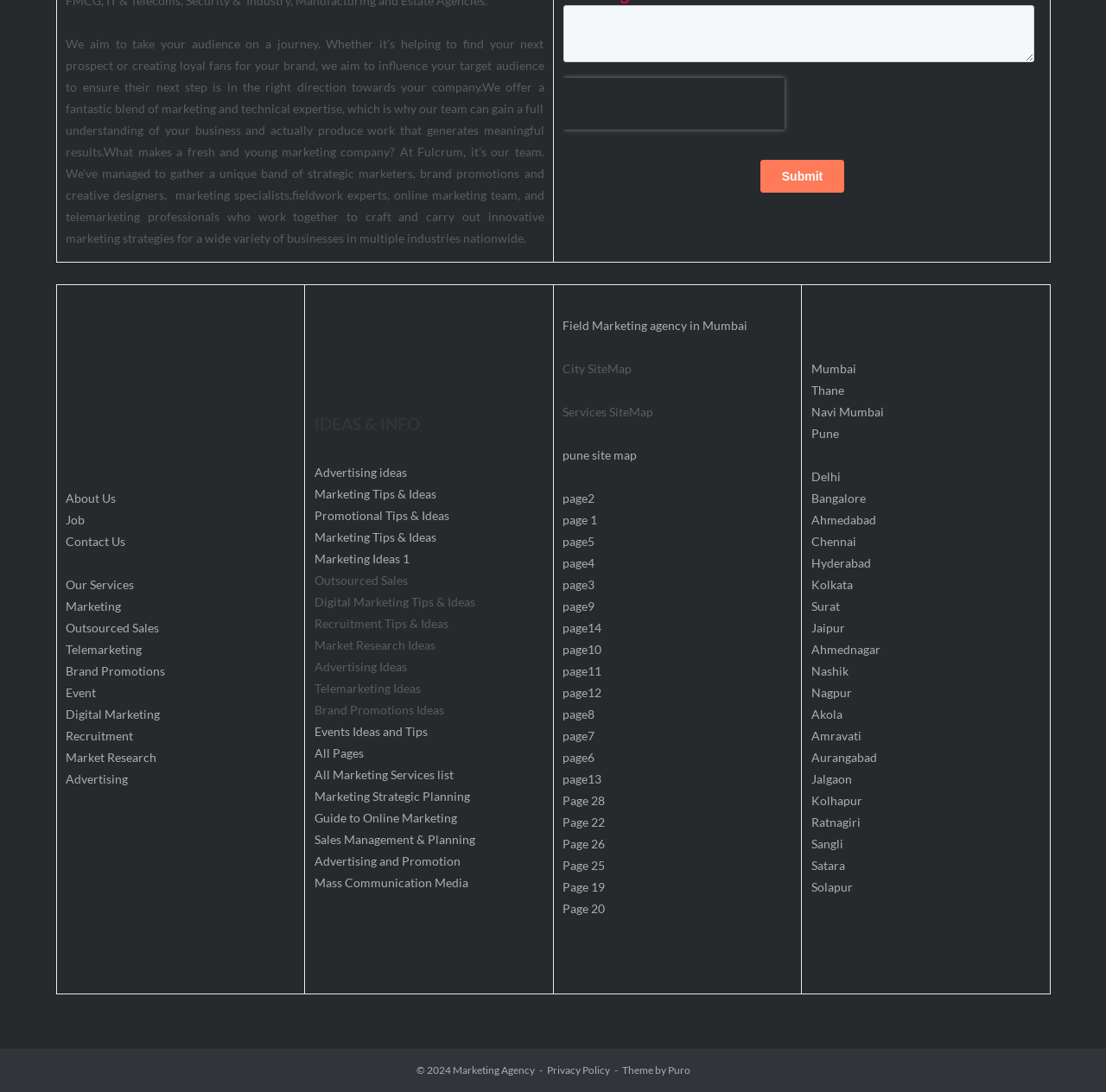Please pinpoint the bounding box coordinates for the region I should click to adhere to this instruction: "Go to page 1".

[0.509, 0.469, 0.54, 0.483]